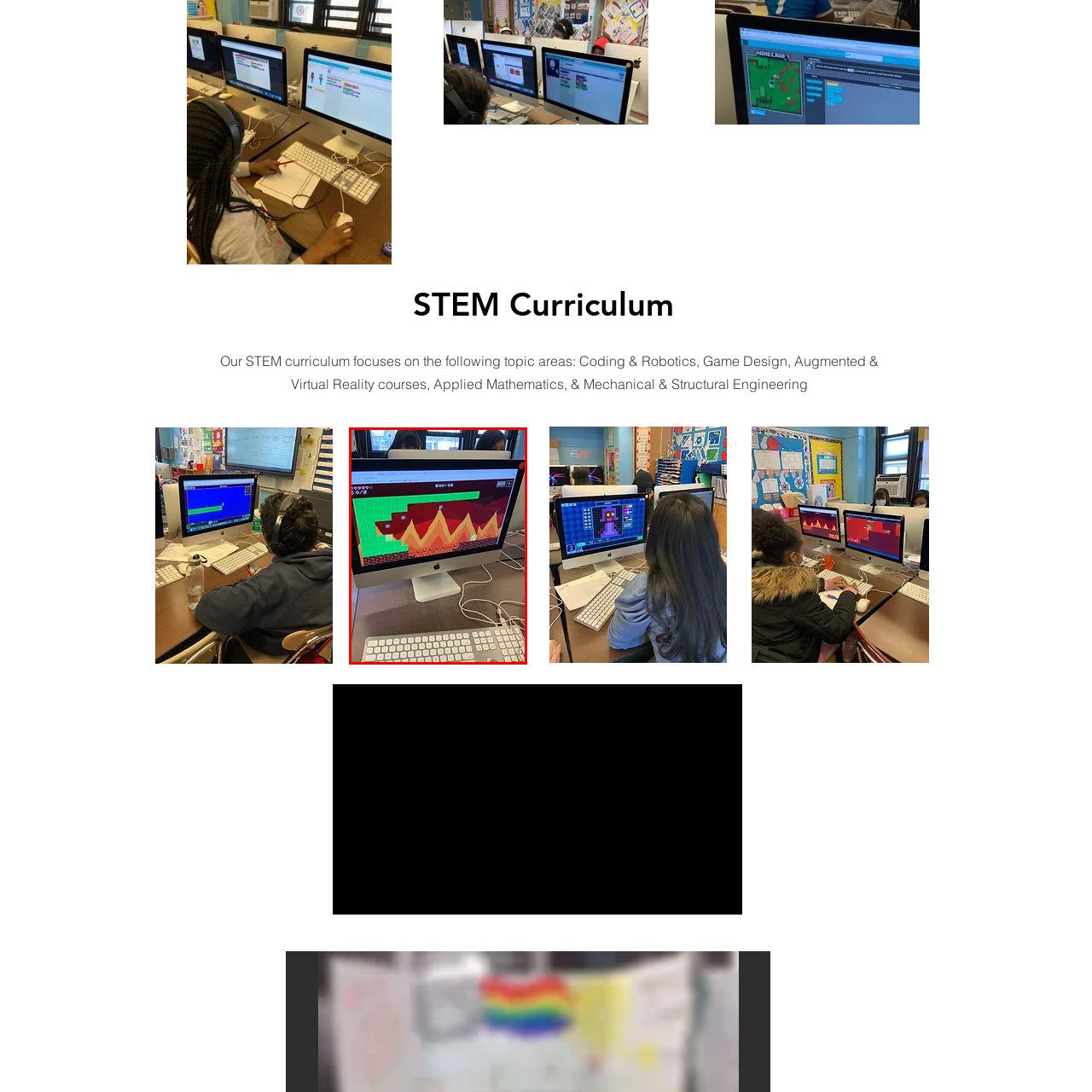Generate an in-depth caption for the image segment highlighted with a red box.

The image showcases a vibrant scene from a video game displayed on a sleek iMac computer. The game features a colorful landscape with a bright green platform and dynamic, stylized fire graphics below. The flames are depicted in a striking red and orange palette, creating a sense of excitement and danger. The interface also includes typical game elements such as score counters and levels, enhancing the interactive gaming experience. A white keyboard is visible in the foreground, suggesting an engaging environment where players can create or control their gaming adventures. The setting appears to be a classroom or creative studio, emphasizing a focus on coding and game design within a STEM curriculum.